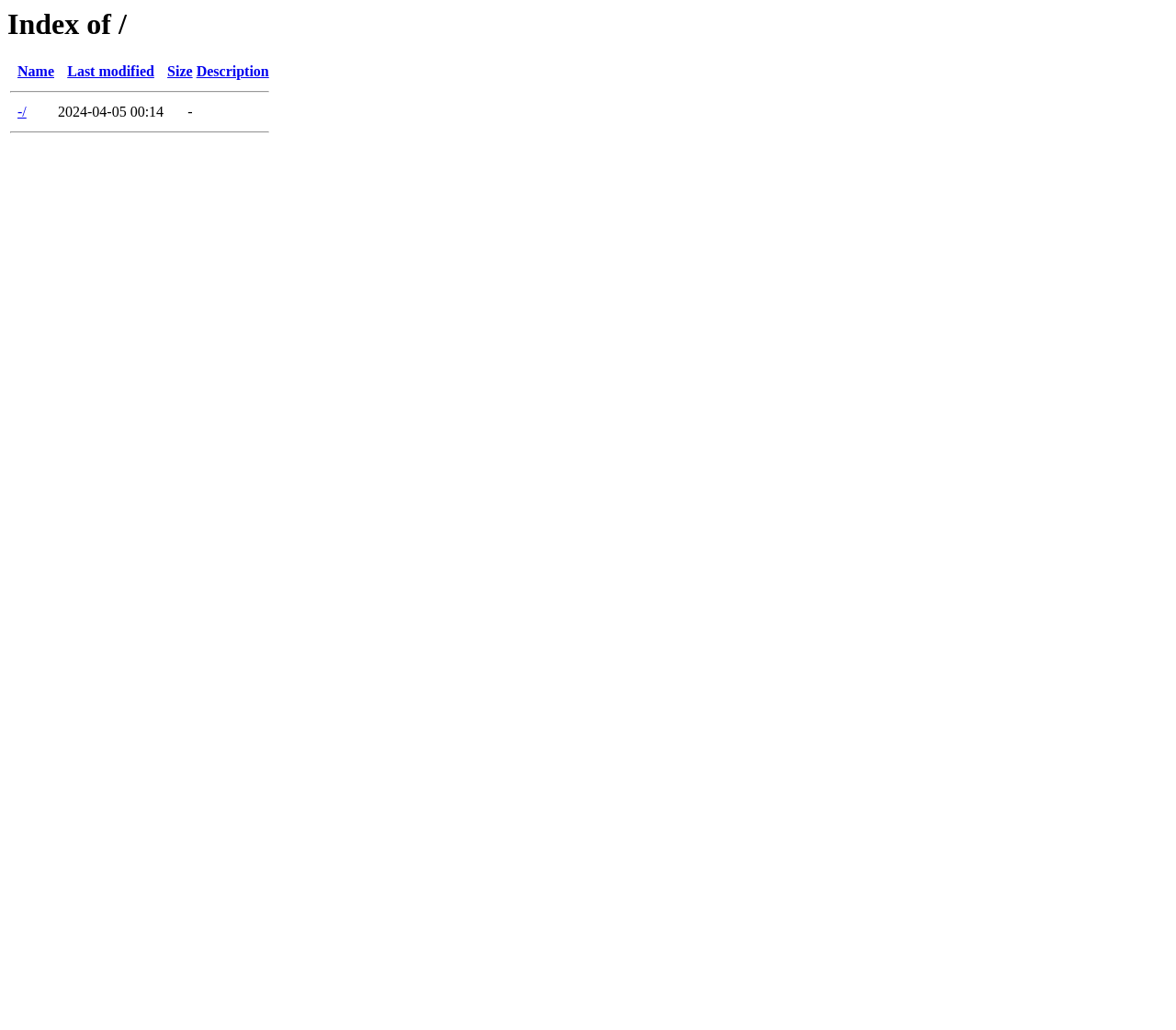Identify the bounding box for the UI element that is described as follows: "Last modified".

[0.057, 0.062, 0.131, 0.077]